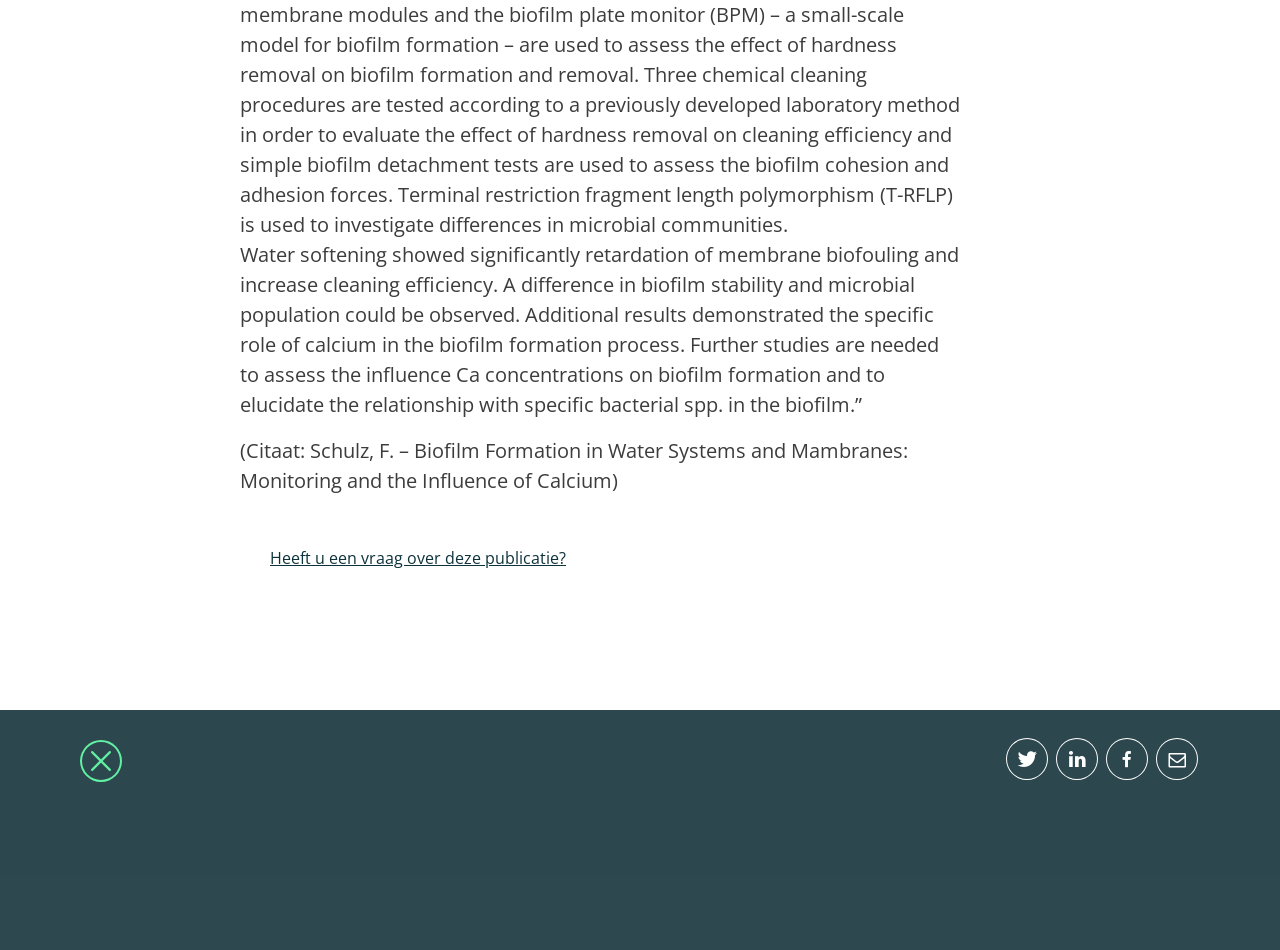Give a succinct answer to this question in a single word or phrase: 
Who is the author of the cited work?

Schulz, F.